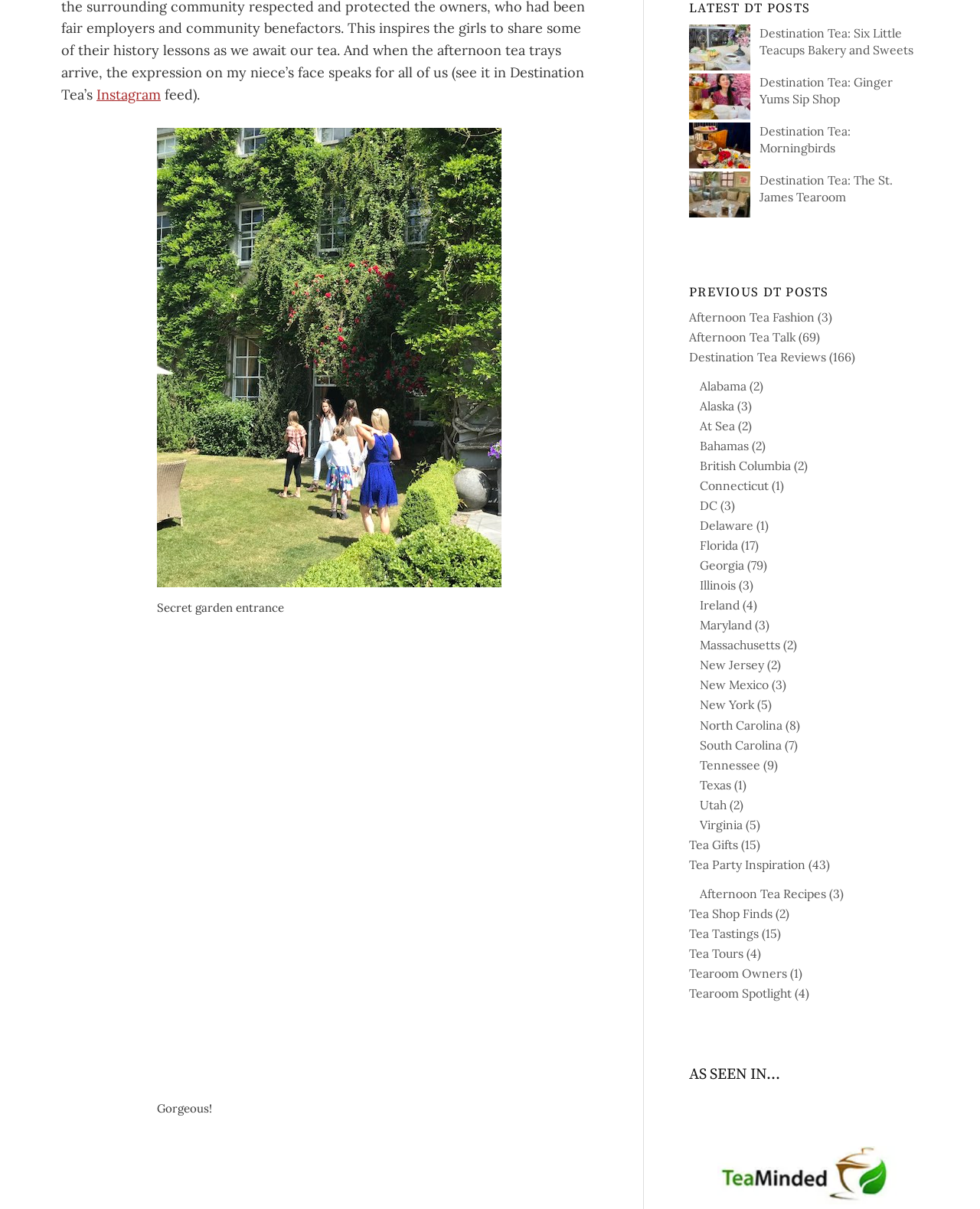How many links are there under 'PREVIOUS DT POSTS'?
Give a comprehensive and detailed explanation for the question.

Under the heading 'PREVIOUS DT POSTS', there are several links listed. By counting these links, we can see that there are 14 links in total.